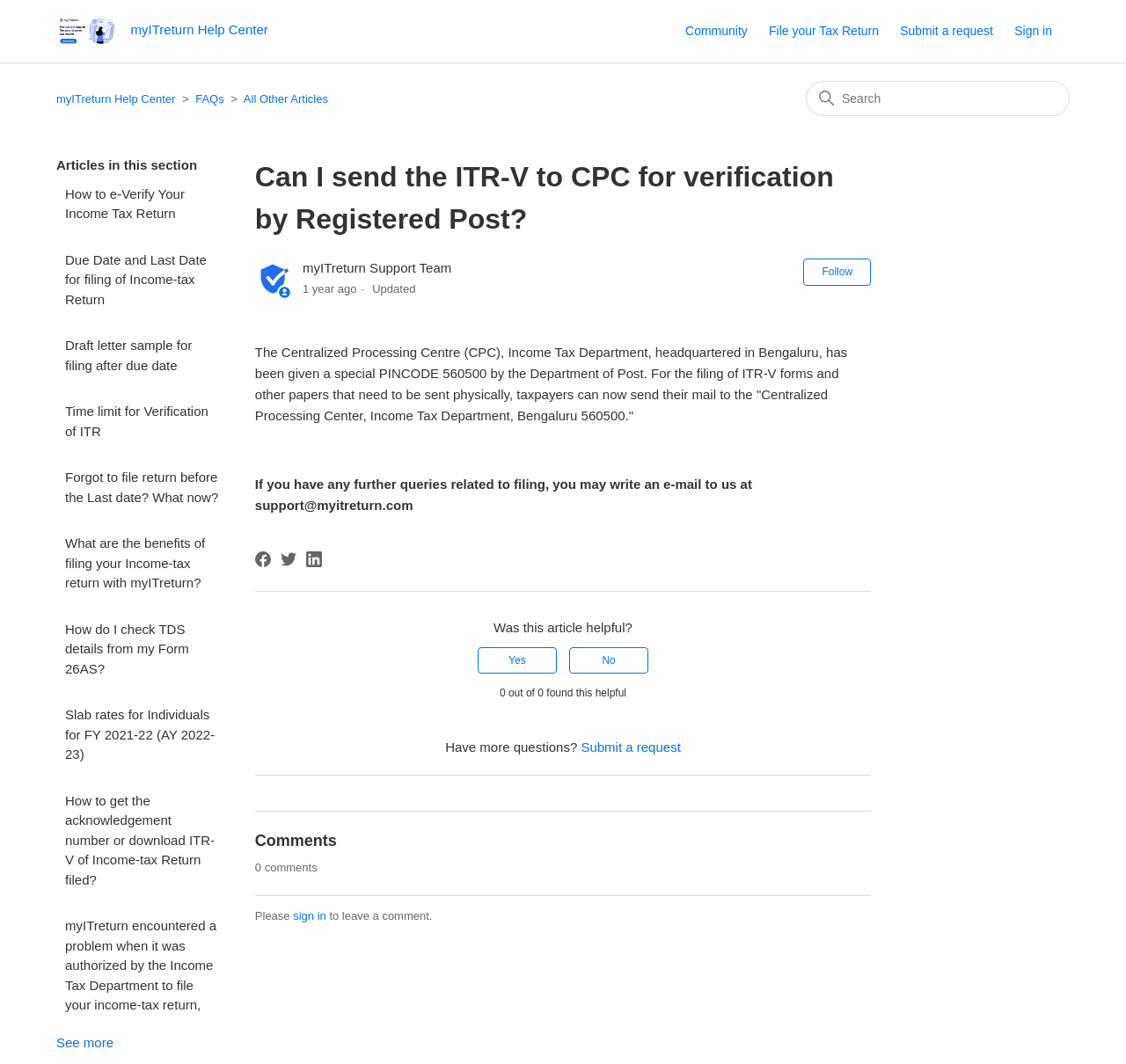Please answer the following query using a single word or phrase: 
Where is the Centralized Processing Centre located?

Bengaluru